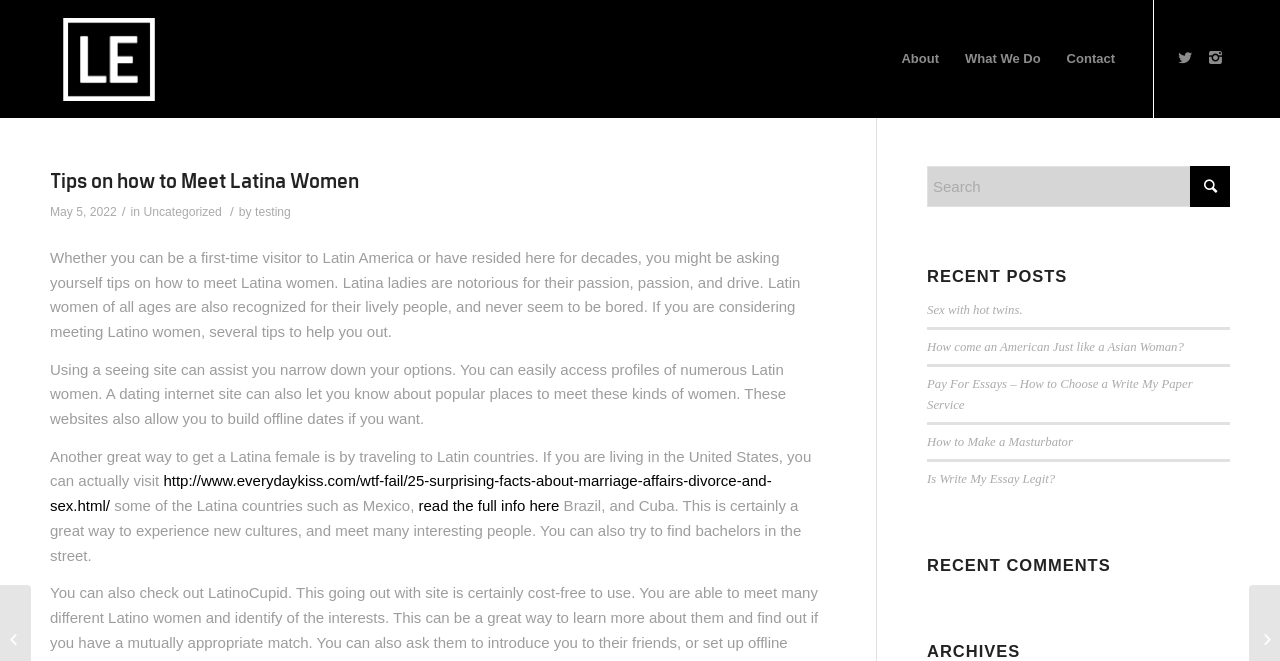Write a detailed summary of the webpage, including text, images, and layout.

This webpage is about tips on how to meet Latina women, written by Lewis Eldred. At the top left, there is a link to the author's name, accompanied by an image. To the right, there are three links: "About", "What We Do", and "Contact". 

Below the top section, there is a main header that reads "Tips on how to Meet Latina Women" with a timestamp "May 5, 2022" and categories "Uncategorized" and "testing" next to it. 

The main content of the webpage is divided into three paragraphs. The first paragraph introduces the topic, describing Latina women as passionate, driven, and lively. The second paragraph suggests using a dating site to meet Latina women, which can help narrow down options and provide information on popular places to meet them. The third paragraph recommends traveling to Latin countries, such as Mexico, Brazil, and Cuba, to experience new cultures and meet interesting people.

On the right side of the webpage, there is a search bar with a button and a section titled "RECENT POSTS" that lists five links to other articles, including "Sex with hot twins", "How come an American Just like a Asian Woman?", and more. Below that, there are sections titled "RECENT COMMENTS" and "ARCHIVES".